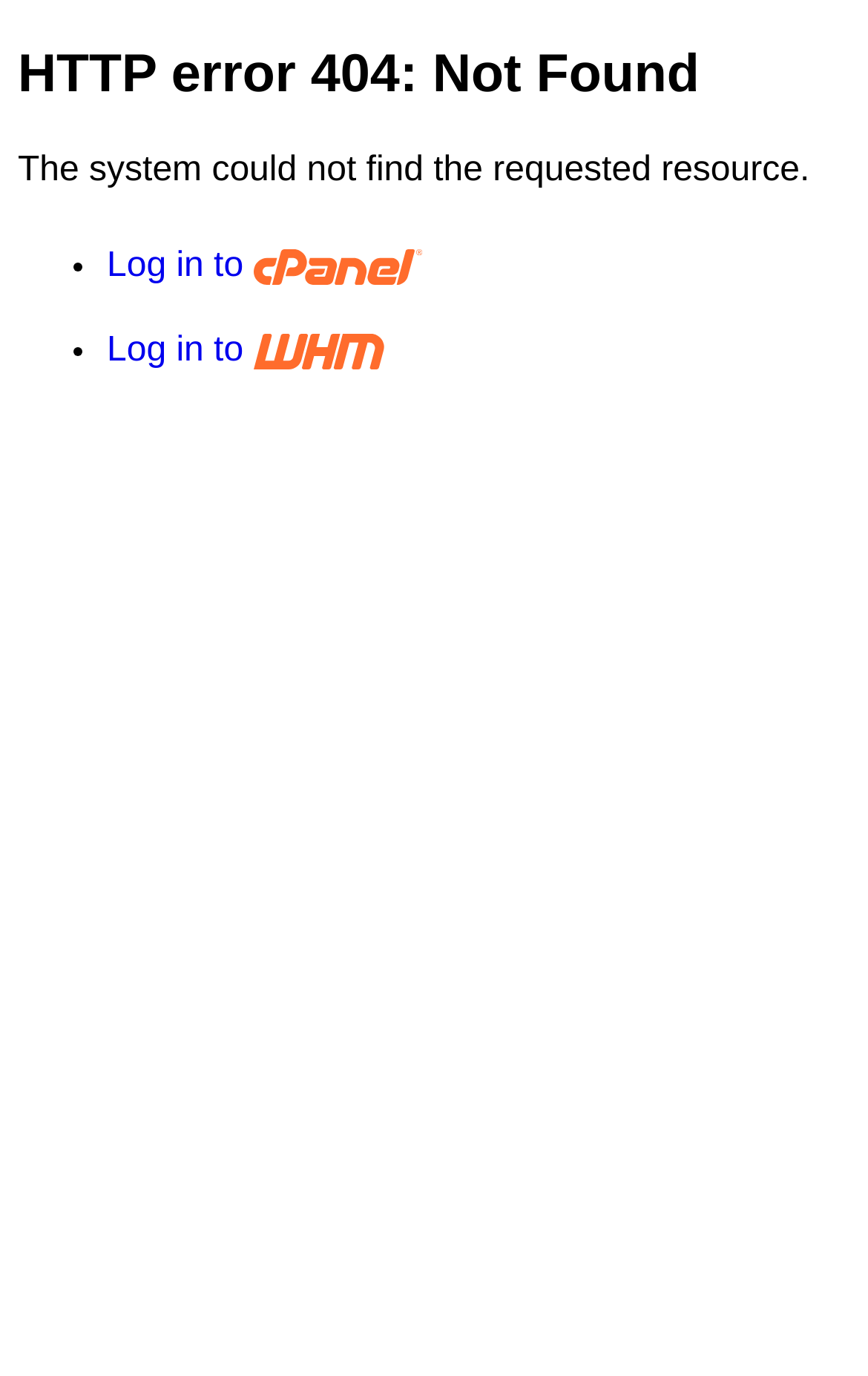What is the error message displayed?
From the image, respond with a single word or phrase.

The system could not find the requested resource.